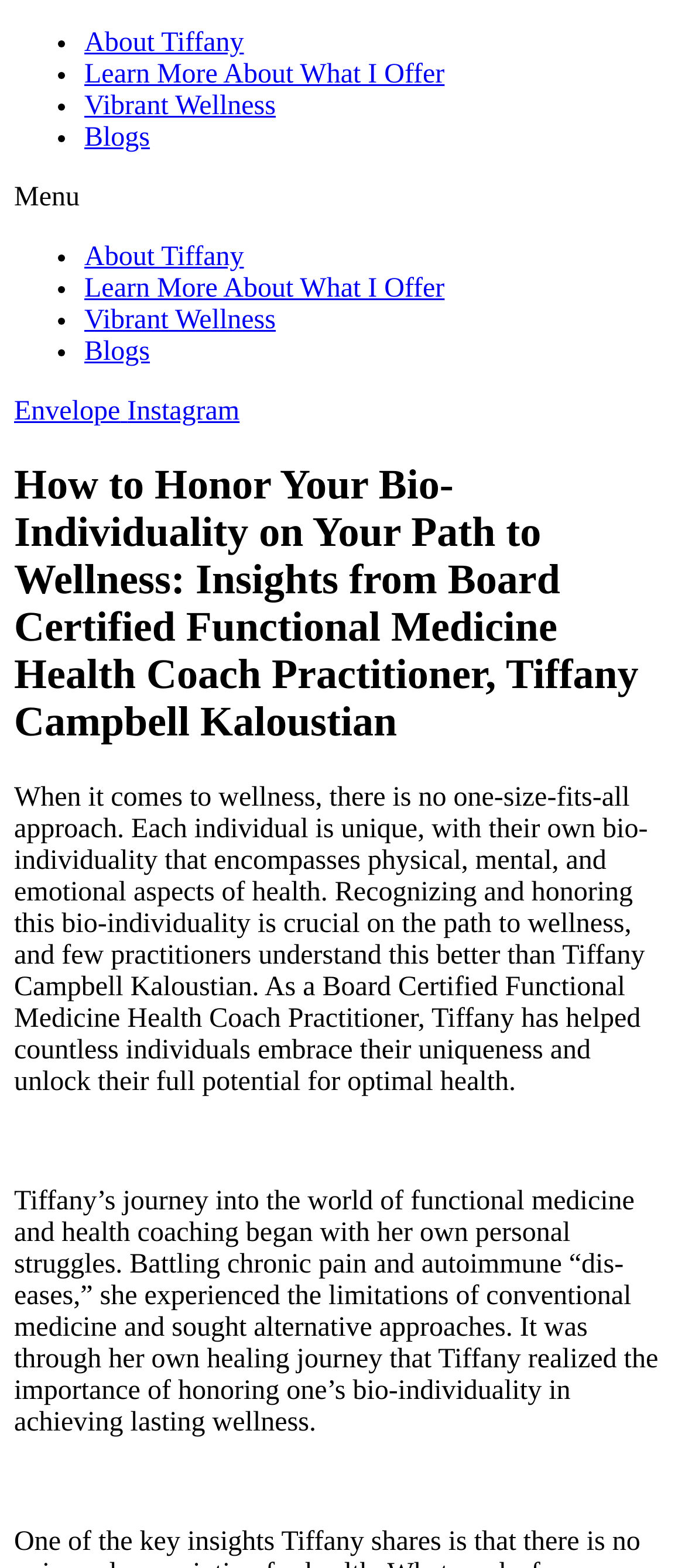Identify the bounding box coordinates of the part that should be clicked to carry out this instruction: "Learn more about what I offer".

[0.123, 0.038, 0.649, 0.057]